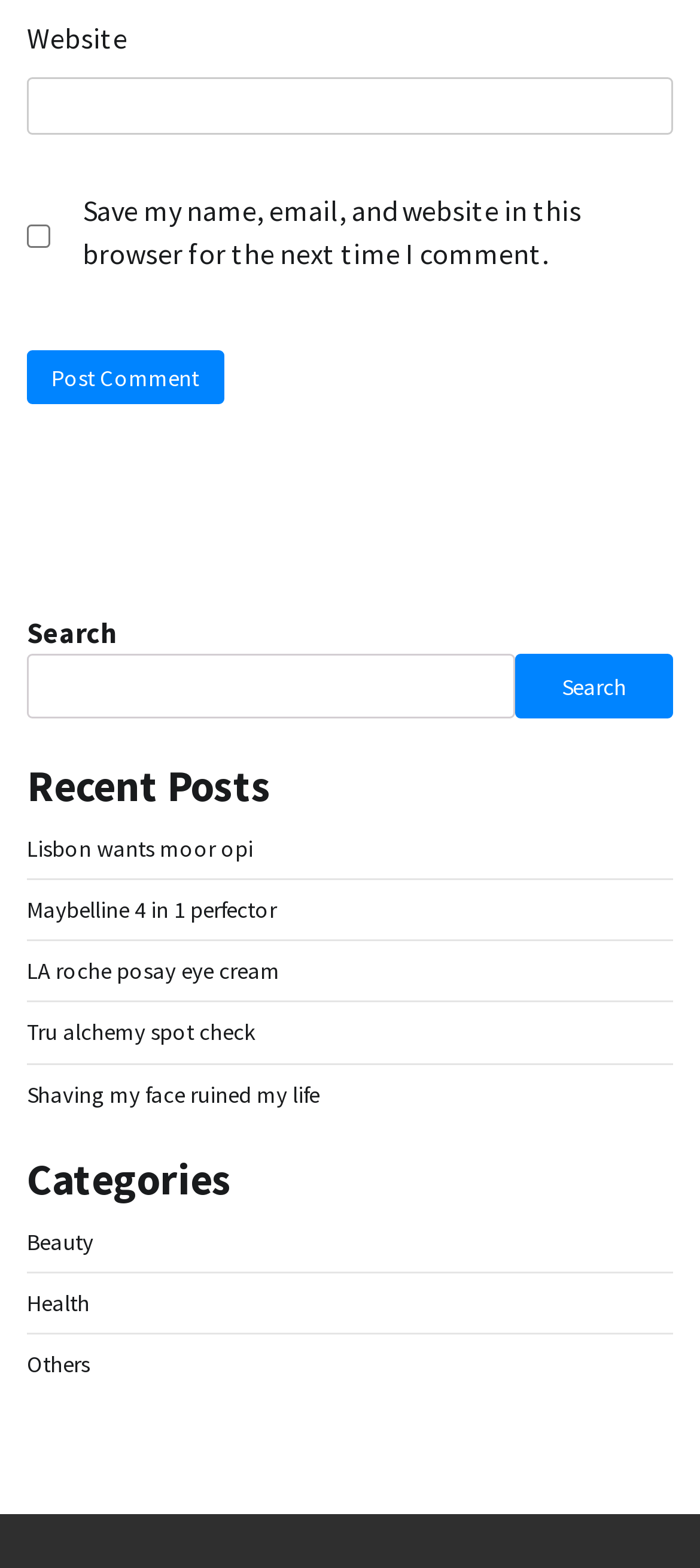Using floating point numbers between 0 and 1, provide the bounding box coordinates in the format (top-left x, top-left y, bottom-right x, bottom-right y). Locate the UI element described here: parent_node: Website name="url"

[0.038, 0.049, 0.962, 0.086]